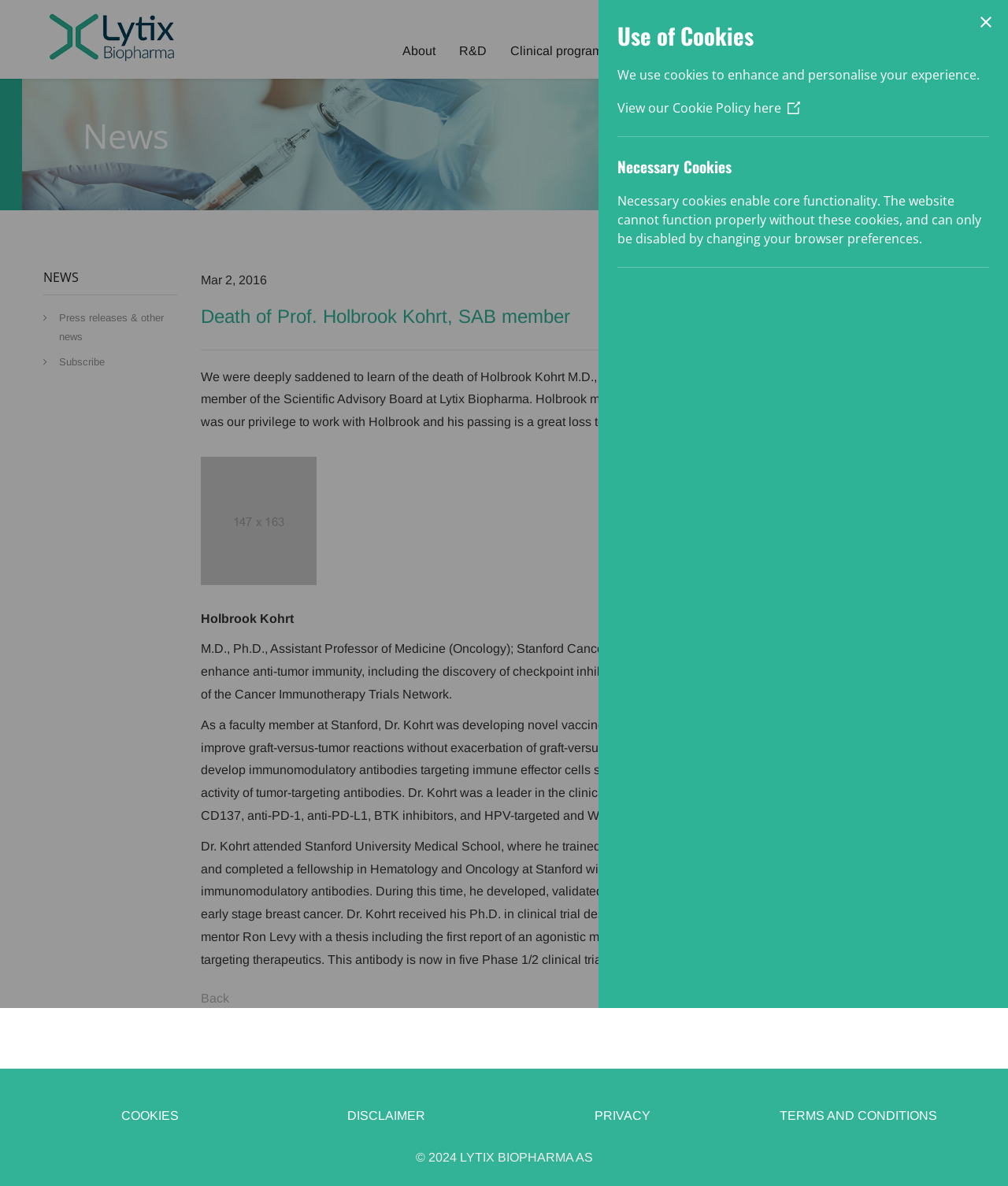Determine the bounding box coordinates of the clickable region to execute the instruction: "Go back to previous page". The coordinates should be four float numbers between 0 and 1, denoted as [left, top, right, bottom].

[0.199, 0.836, 0.227, 0.847]